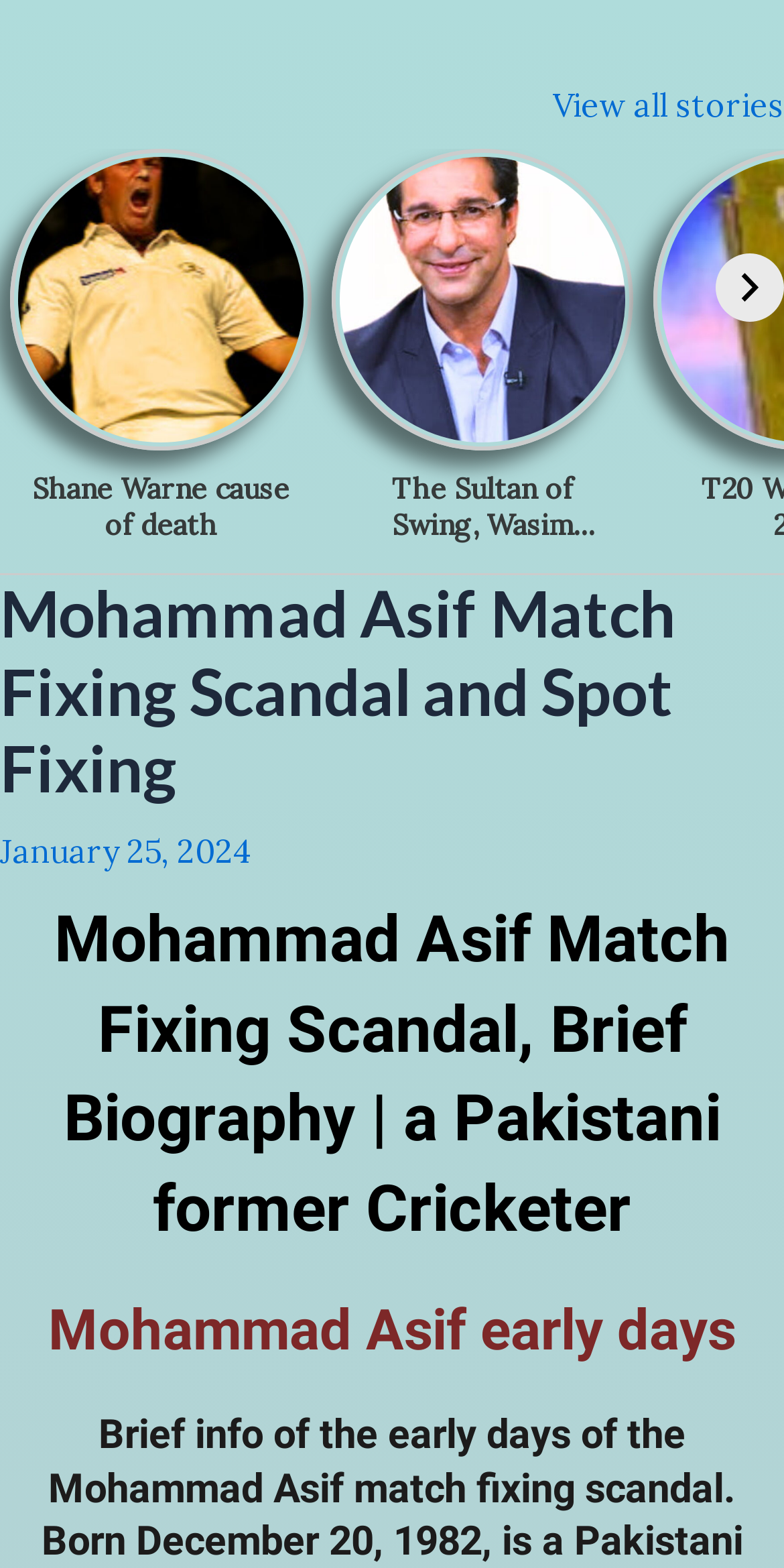Give a detailed explanation of the elements present on the webpage.

The webpage is about Mohammad Asif, a Pakistani former cricketer, and his match-fixing scandal. At the top left, there is a link to "Shane Warne cause of death" accompanied by an image. To the right of this link, there is another link to "The Sultan of Swing, Wasim Akram" with an image. 

Below these links, there are navigation buttons, with a disabled "Previous" button on the left and a "Next" button on the right. 

In the middle of the page, there is a prominent link to "View all stories". Below this link, there is a header section that spans the entire width of the page. This section contains a heading that reads "Mohammad Asif Match Fixing Scandal and Spot Fixing" and a date "January 25, 2024" to the right of the heading.

Further down, there are two more headings. The first one reads "Mohammad Asif Match Fixing Scandal, Brief Biography | a Pakistani former Cricketer" and the second one reads "Mohammad Asif early days". These headings are stacked vertically, with the second one below the first one.